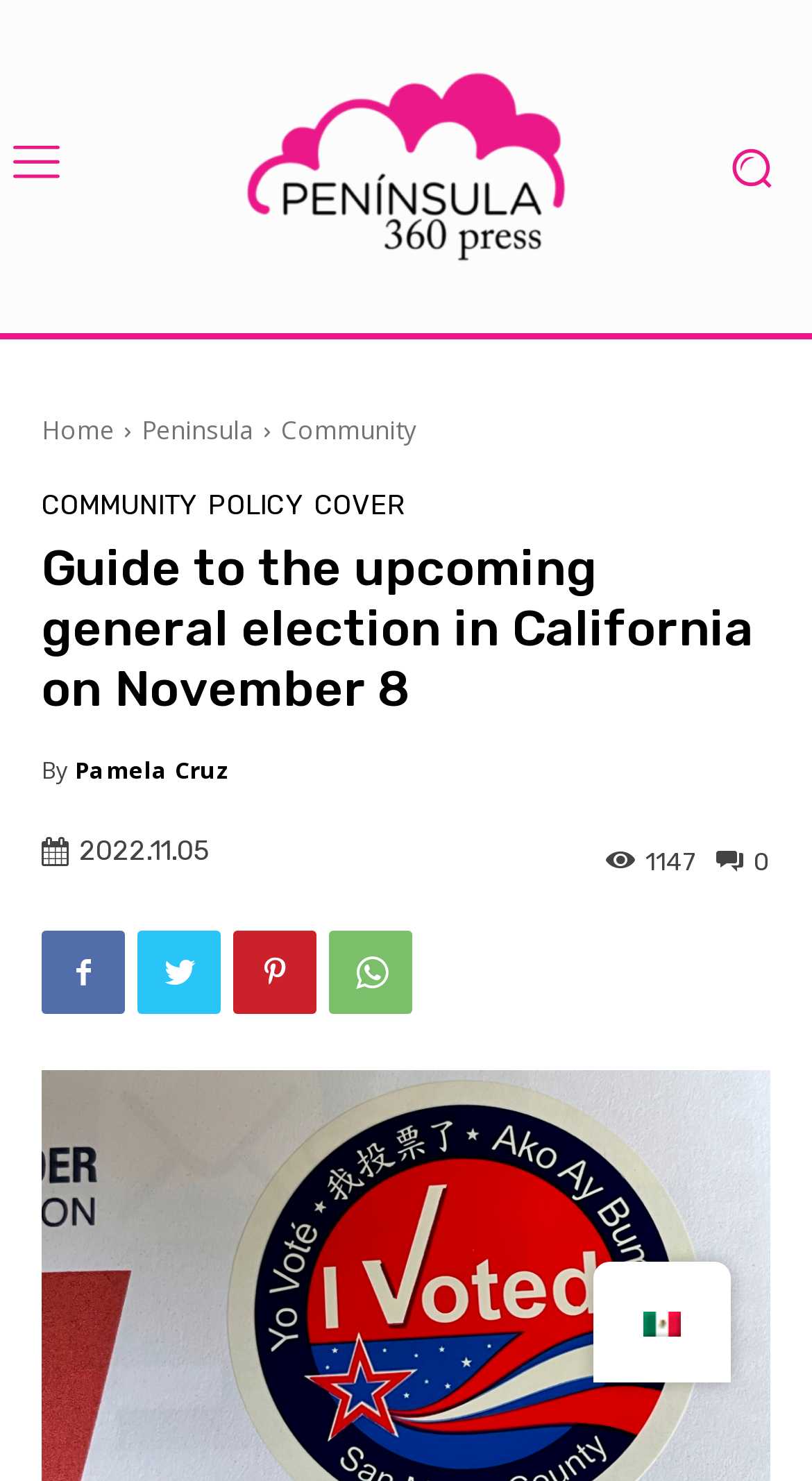Determine the bounding box coordinates in the format (top-left x, top-left y, bottom-right x, bottom-right y). Ensure all values are floating point numbers between 0 and 1. Identify the bounding box of the UI element described by: Pamela Cruz

[0.092, 0.5, 0.285, 0.542]